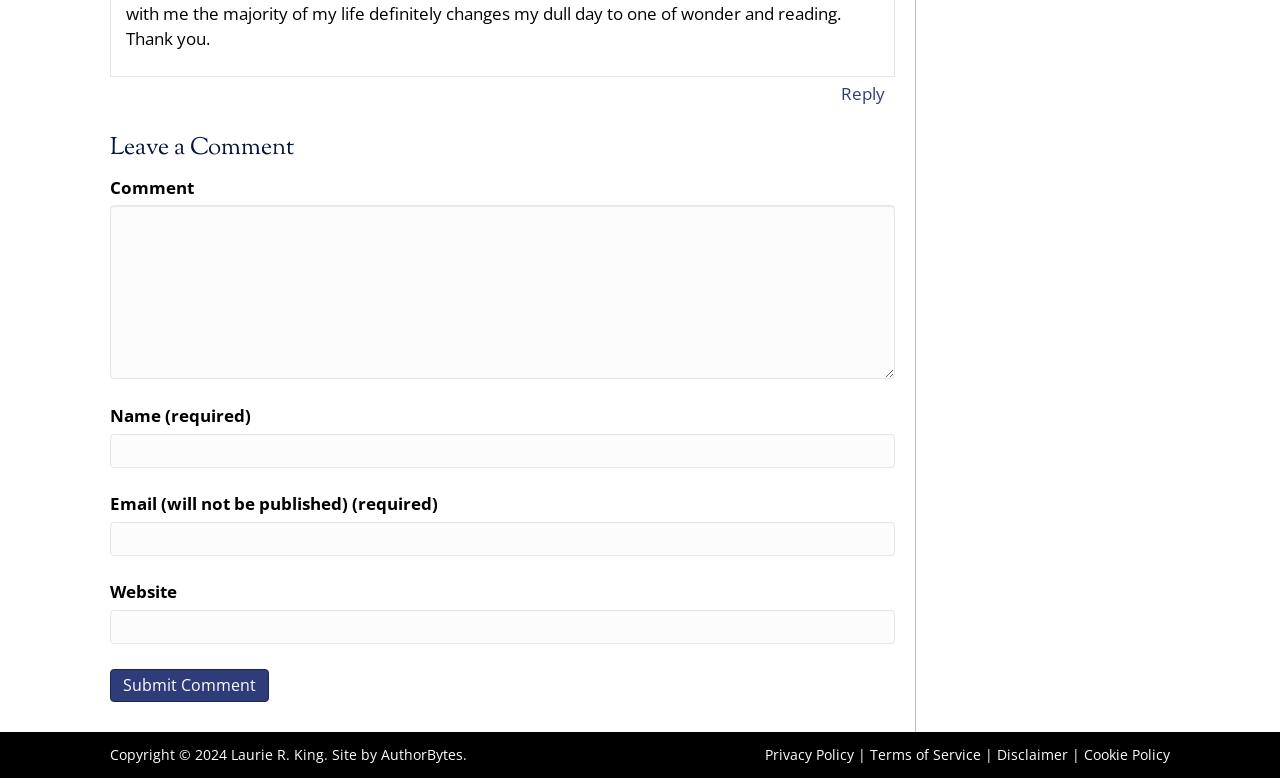Identify the bounding box coordinates for the element that needs to be clicked to fulfill this instruction: "Enter your comment". Provide the coordinates in the format of four float numbers between 0 and 1: [left, top, right, bottom].

[0.086, 0.264, 0.699, 0.488]